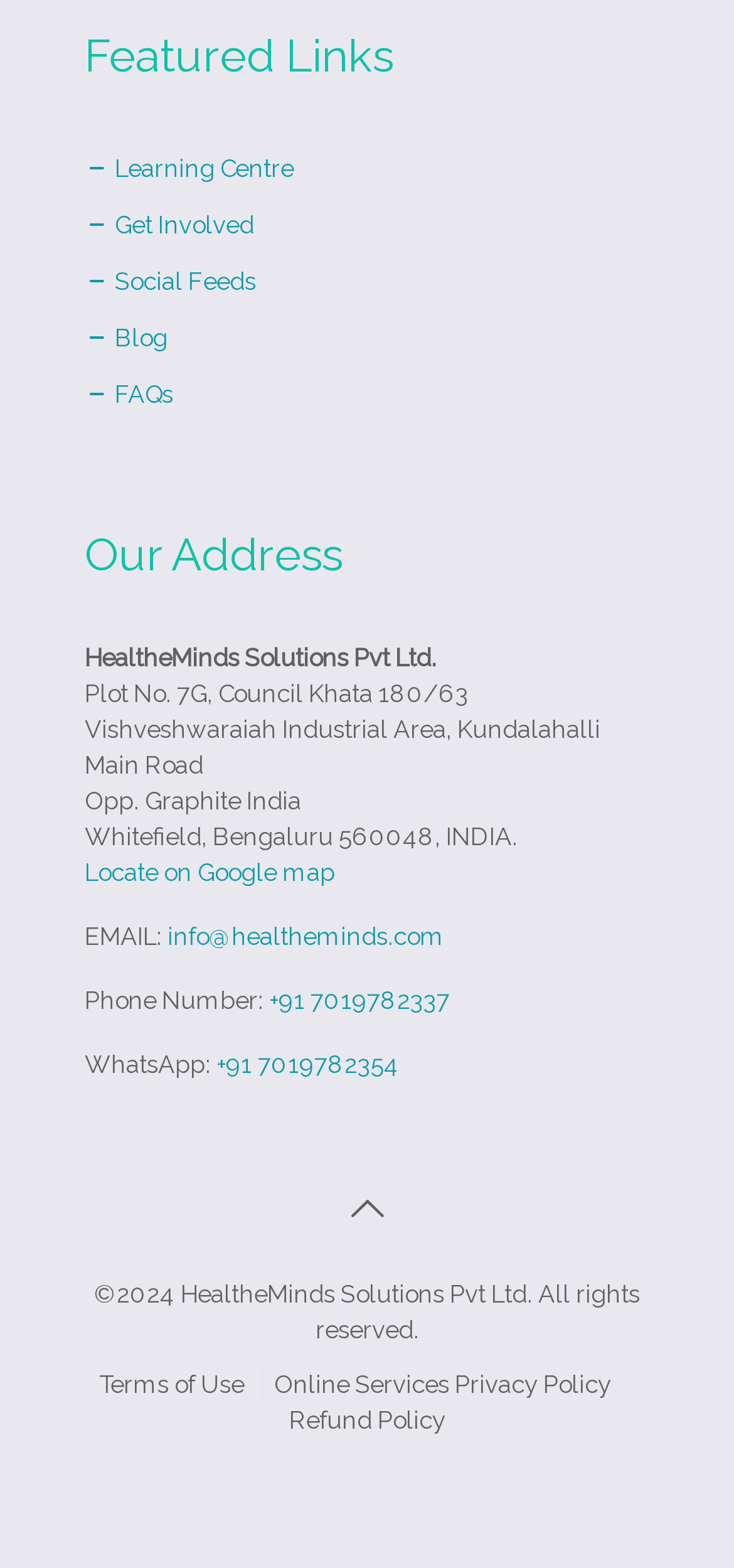Determine the bounding box coordinates of the clickable region to carry out the instruction: "Click on Learning Centre".

[0.115, 0.098, 0.4, 0.116]